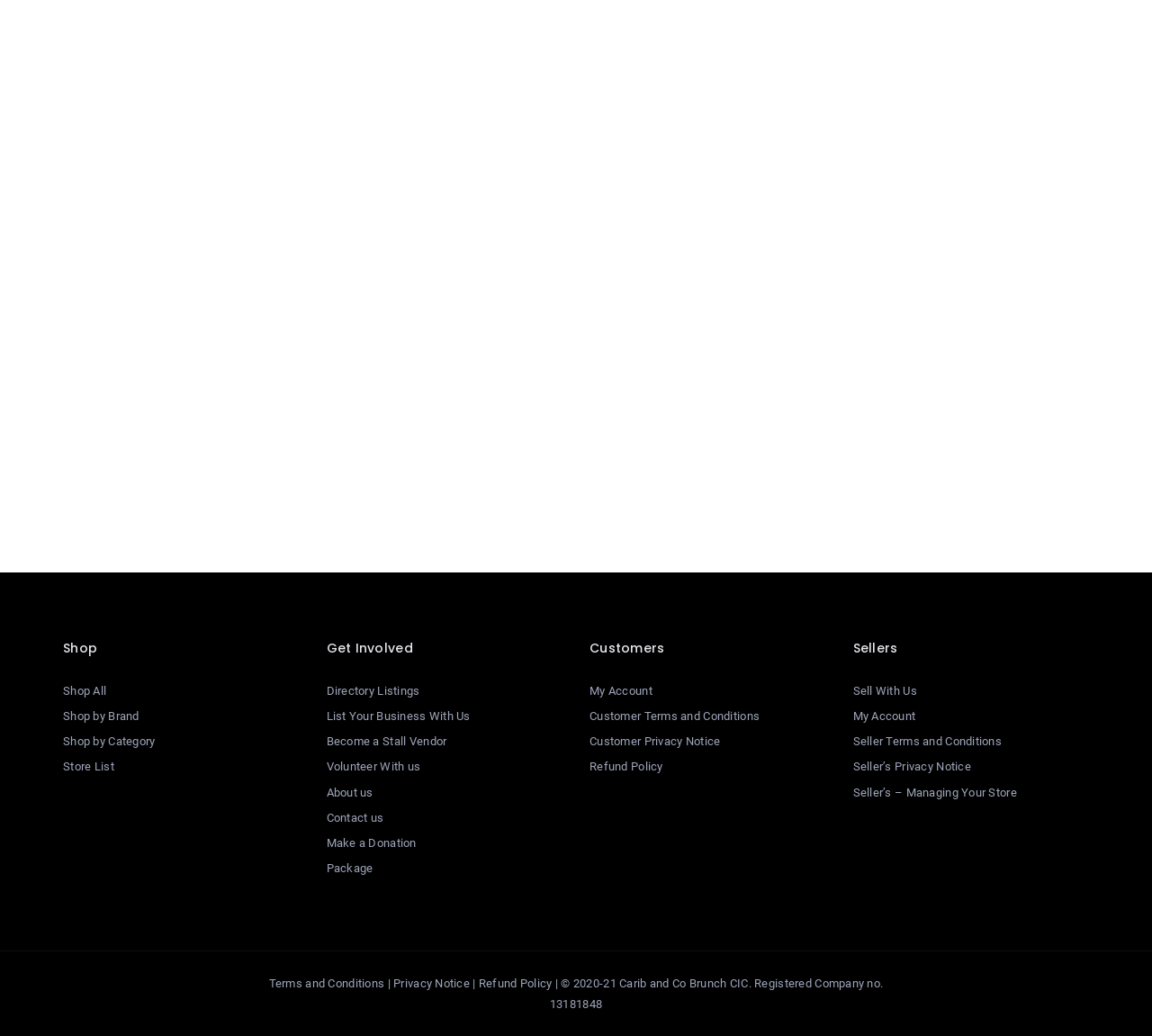Show me the bounding box coordinates of the clickable region to achieve the task as per the instruction: "Click the Contact Us link".

None